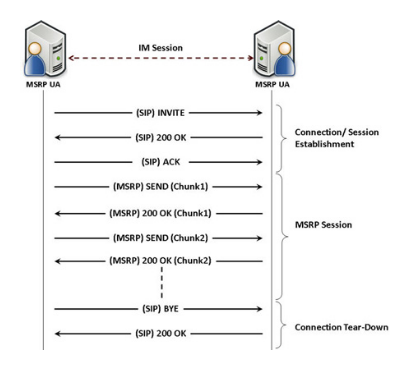Respond to the question below with a single word or phrase:
What confirms the successful message transfer?

200 OK response